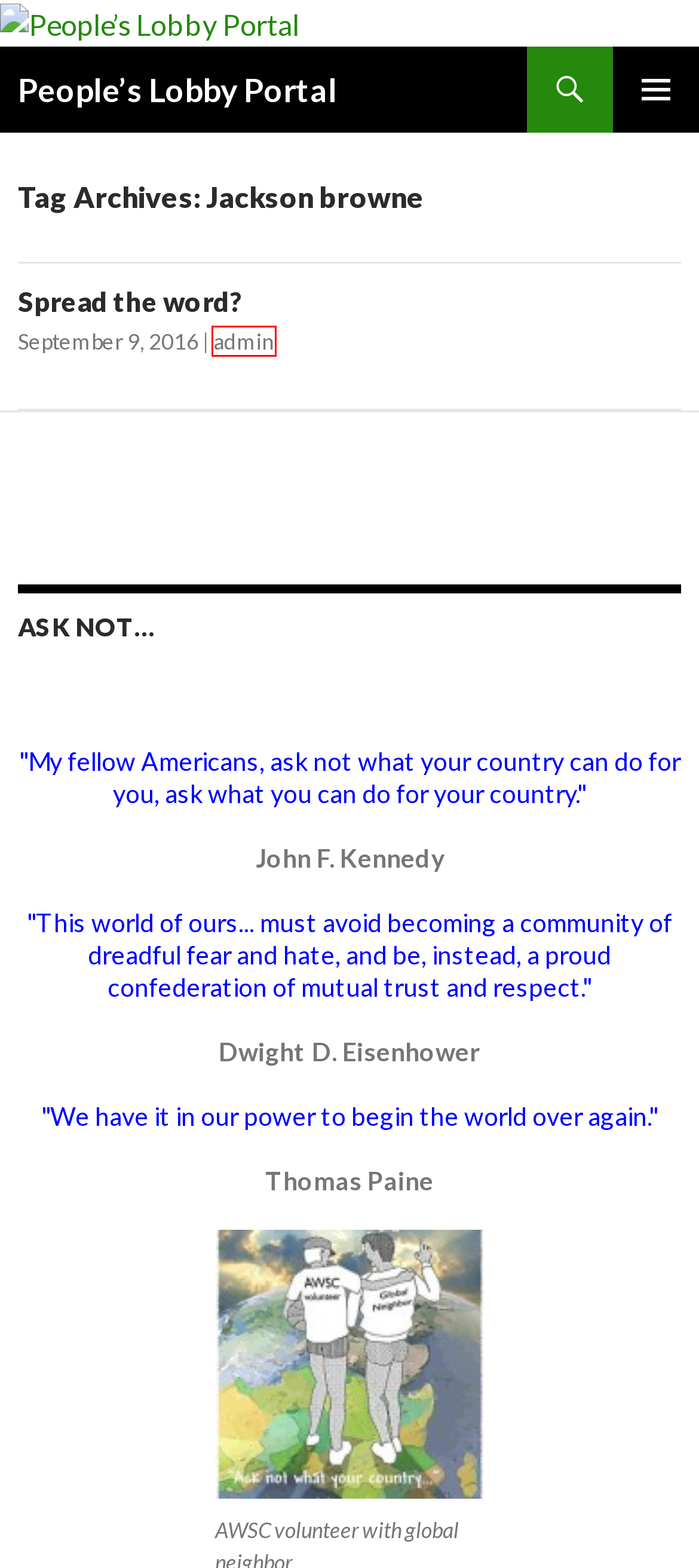Check out the screenshot of a webpage with a red rectangle bounding box. Select the best fitting webpage description that aligns with the new webpage after clicking the element inside the bounding box. Here are the candidates:
A. Books | People’s Lobby Portal
B. Blog | People’s Lobby Portal
C. People’s Lobby EducationFoundation | People’s Lobby Portal
D. AWSC global ask not320x400 | People’s Lobby Portal
E. Spread the word? | People’s Lobby Portal
F. admin | People’s Lobby Portal
G. People’s Lobby Portal | "Take the initiative."
H. Graphic info | People’s Lobby Portal

F